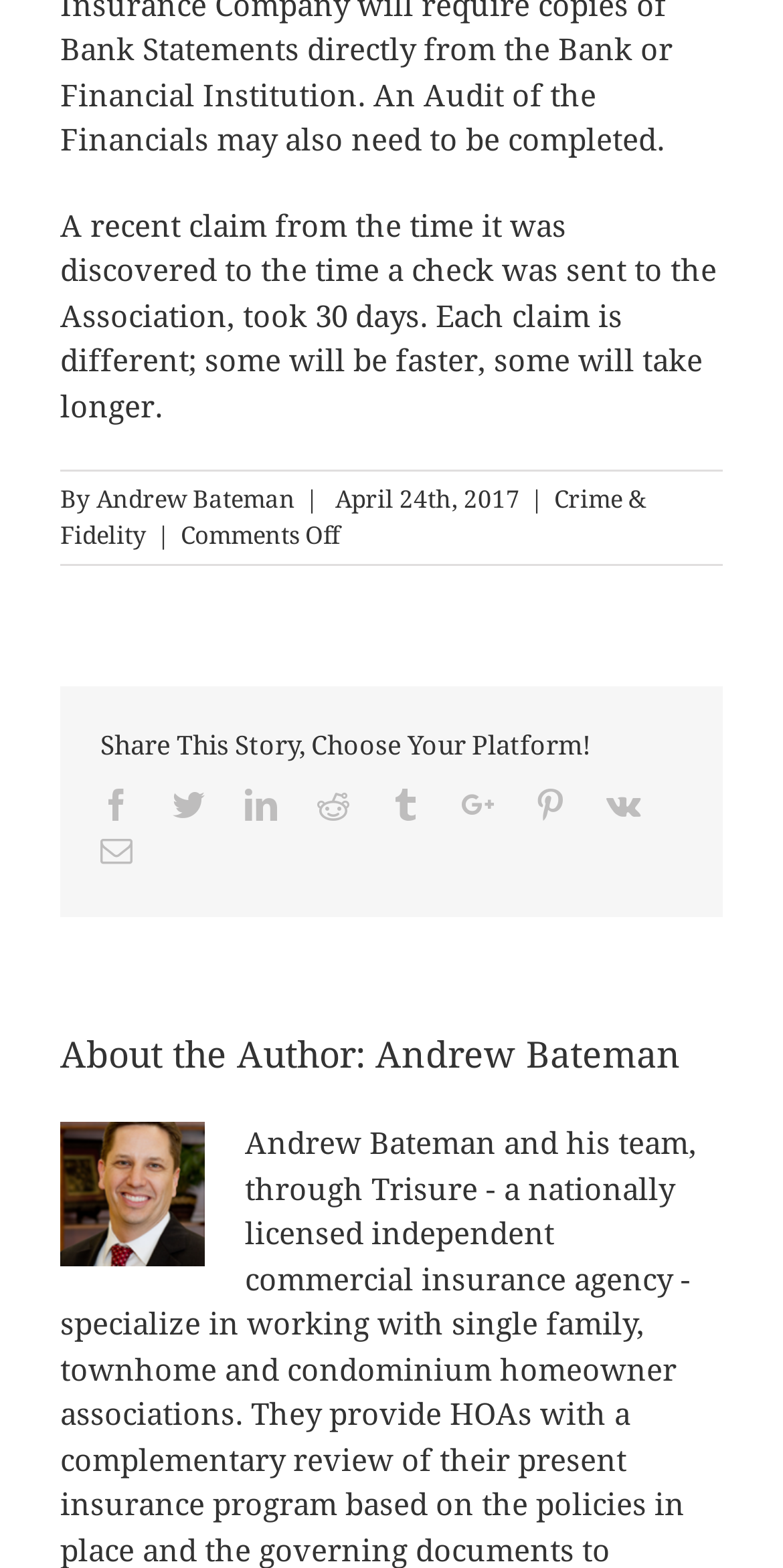Indicate the bounding box coordinates of the element that must be clicked to execute the instruction: "Share this story on Facebook". The coordinates should be given as four float numbers between 0 and 1, i.e., [left, top, right, bottom].

[0.128, 0.503, 0.169, 0.523]